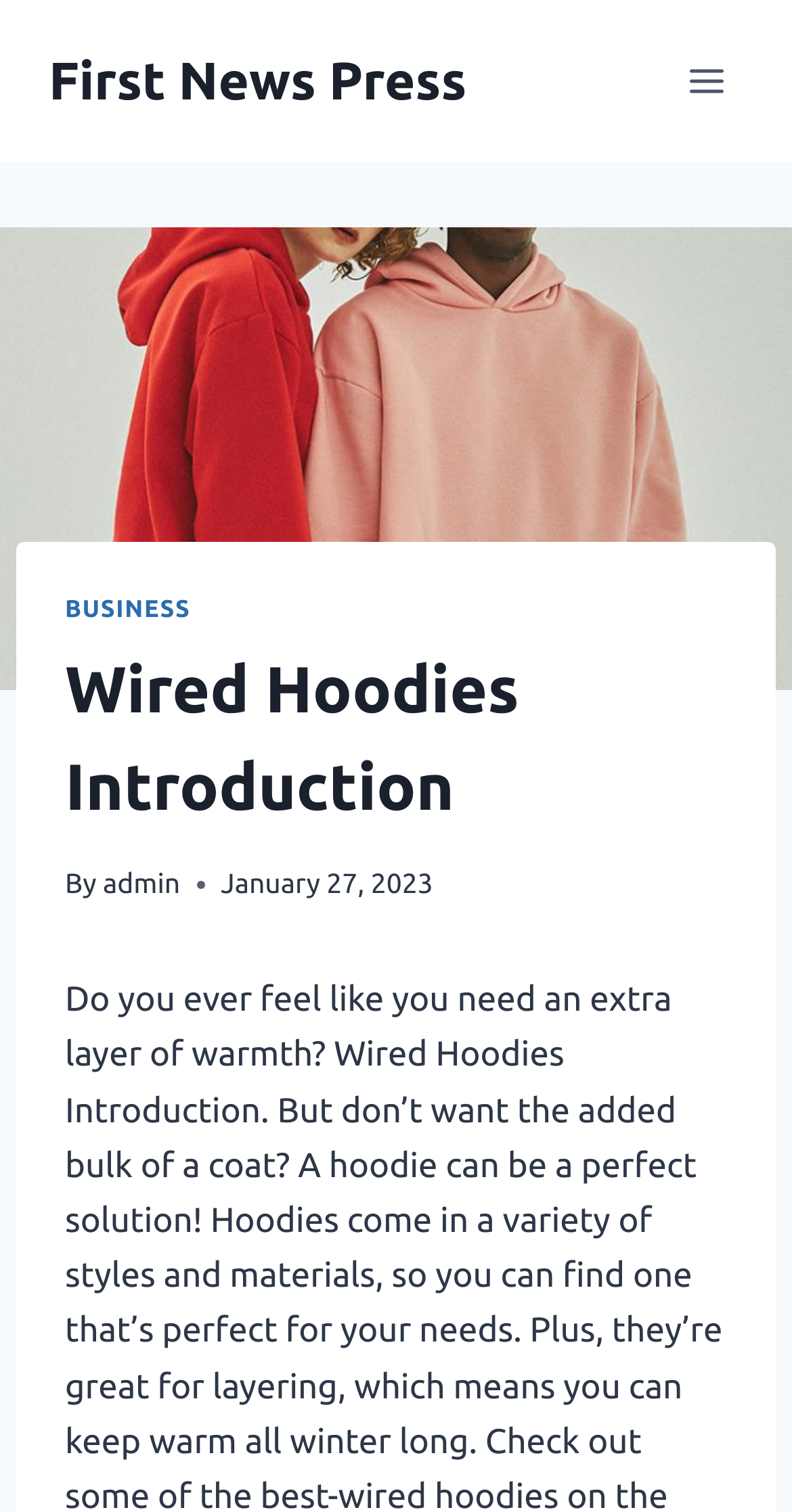Find the bounding box coordinates for the element described here: "Business".

[0.082, 0.395, 0.241, 0.412]